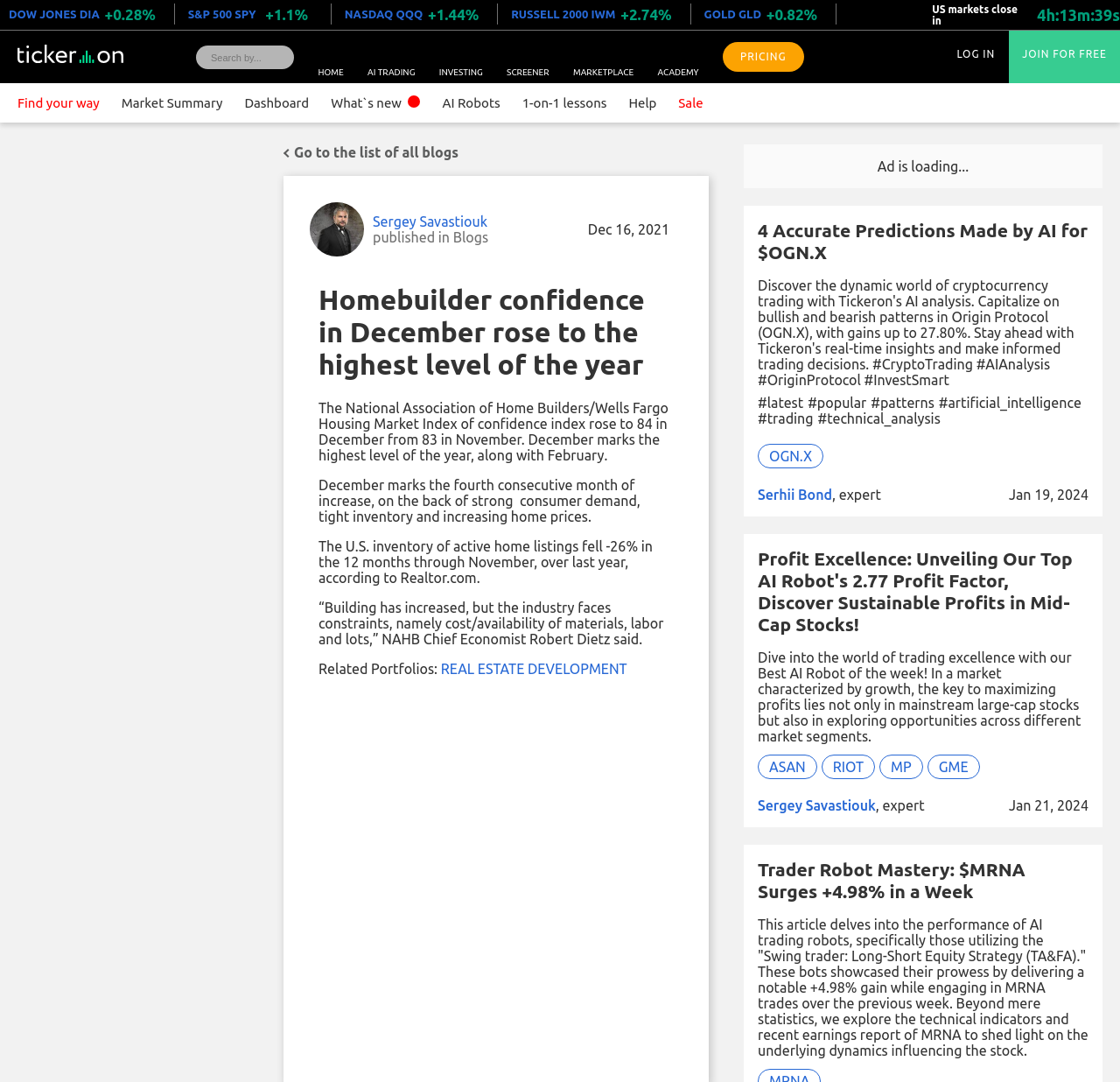Determine the main heading text of the webpage.

Homebuilder confidence in December rose to the highest level of the year